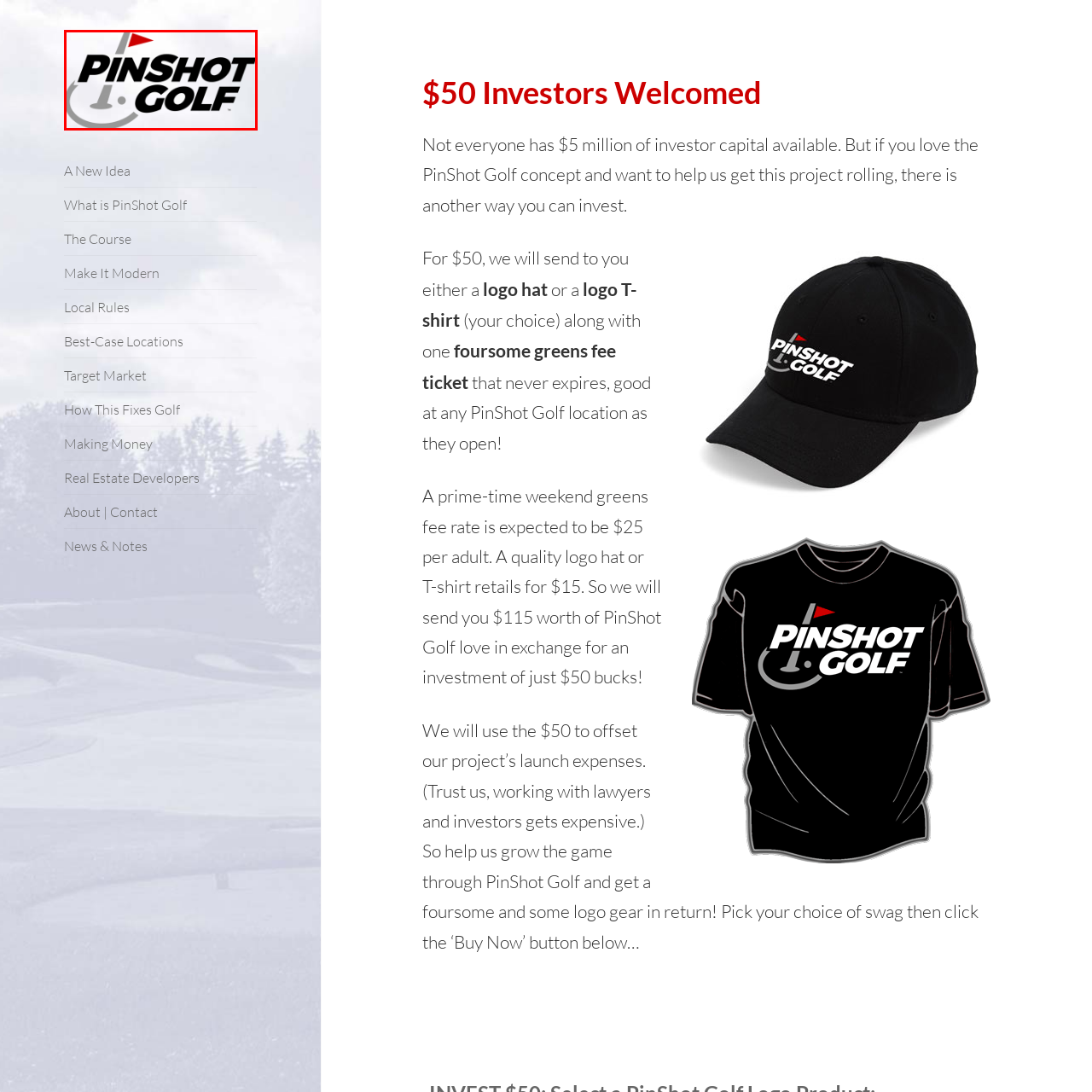Focus on the portion of the image highlighted in red and deliver a detailed explanation for the following question: What is the purpose of the logo design?

The logo design is intended to resonate with golf enthusiasts and potential investors, reinforcing the golf theme while presenting a professional image, which suggests that the brand is targeting golf enthusiasts and wants to establish a strong visual identity.